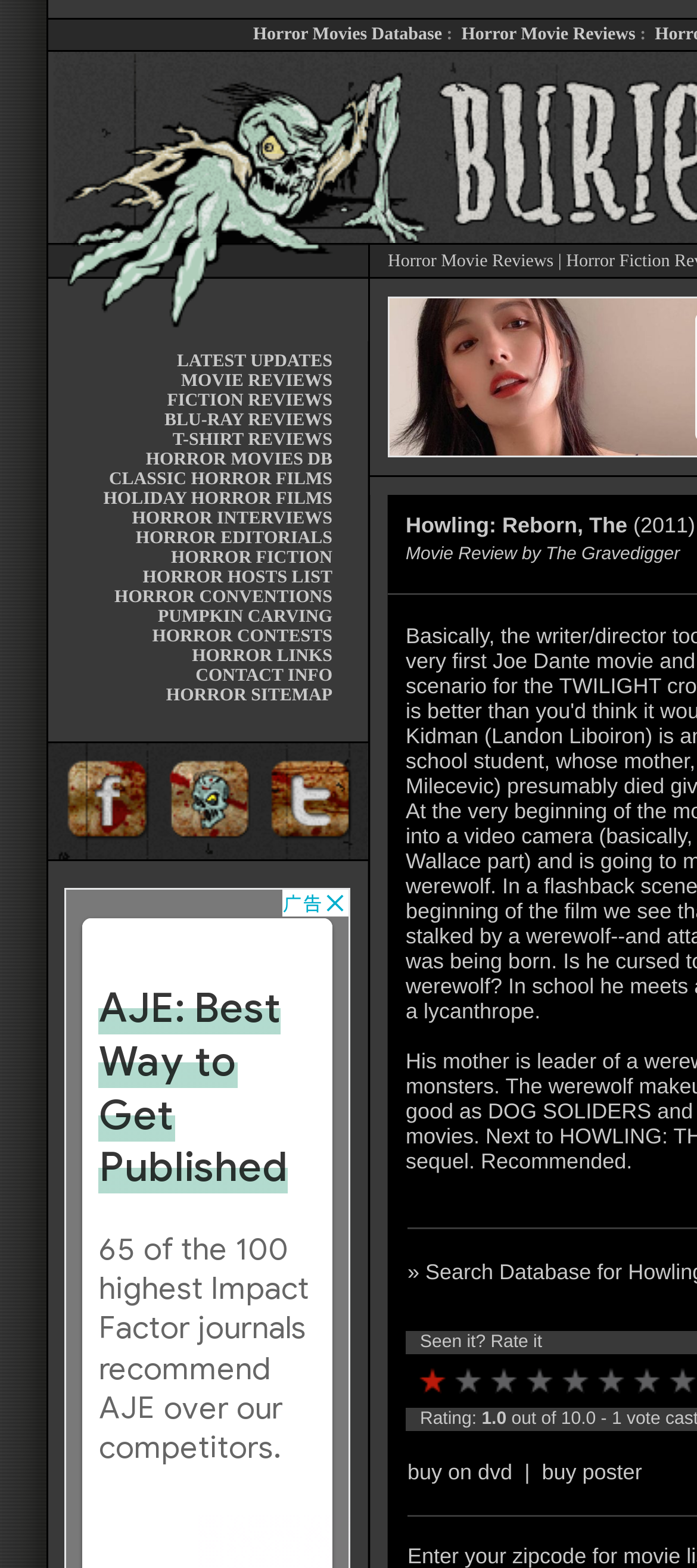Bounding box coordinates are specified in the format (top-left x, top-left y, bottom-right x, bottom-right y). All values are floating point numbers bounded between 0 and 1. Please provide the bounding box coordinate of the region this sentence describes: title="Dig Buried.com On Facebook"

[0.069, 0.539, 0.223, 0.551]